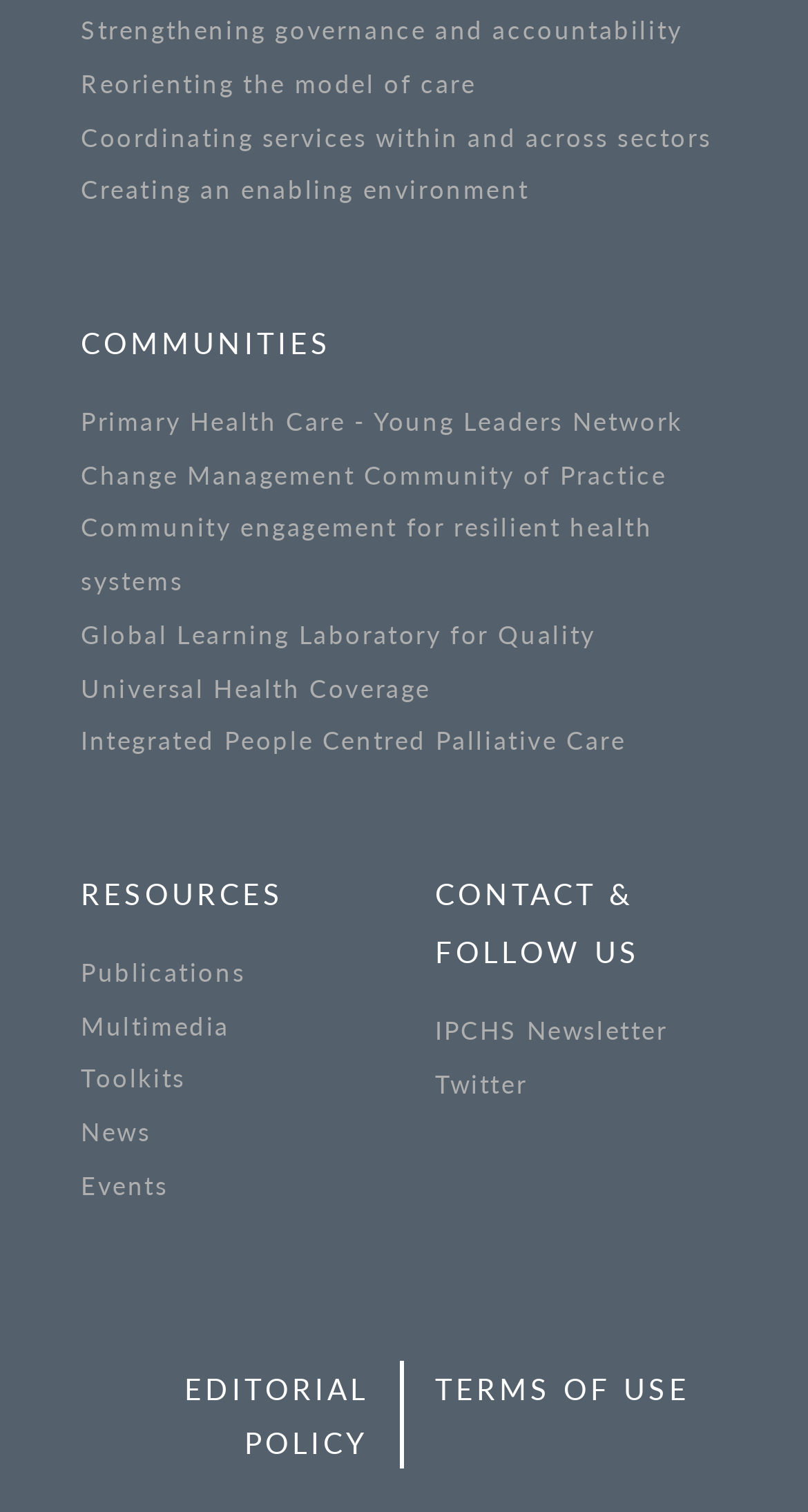Find the bounding box coordinates for the area that must be clicked to perform this action: "Follow on Twitter".

[0.538, 0.706, 0.652, 0.727]